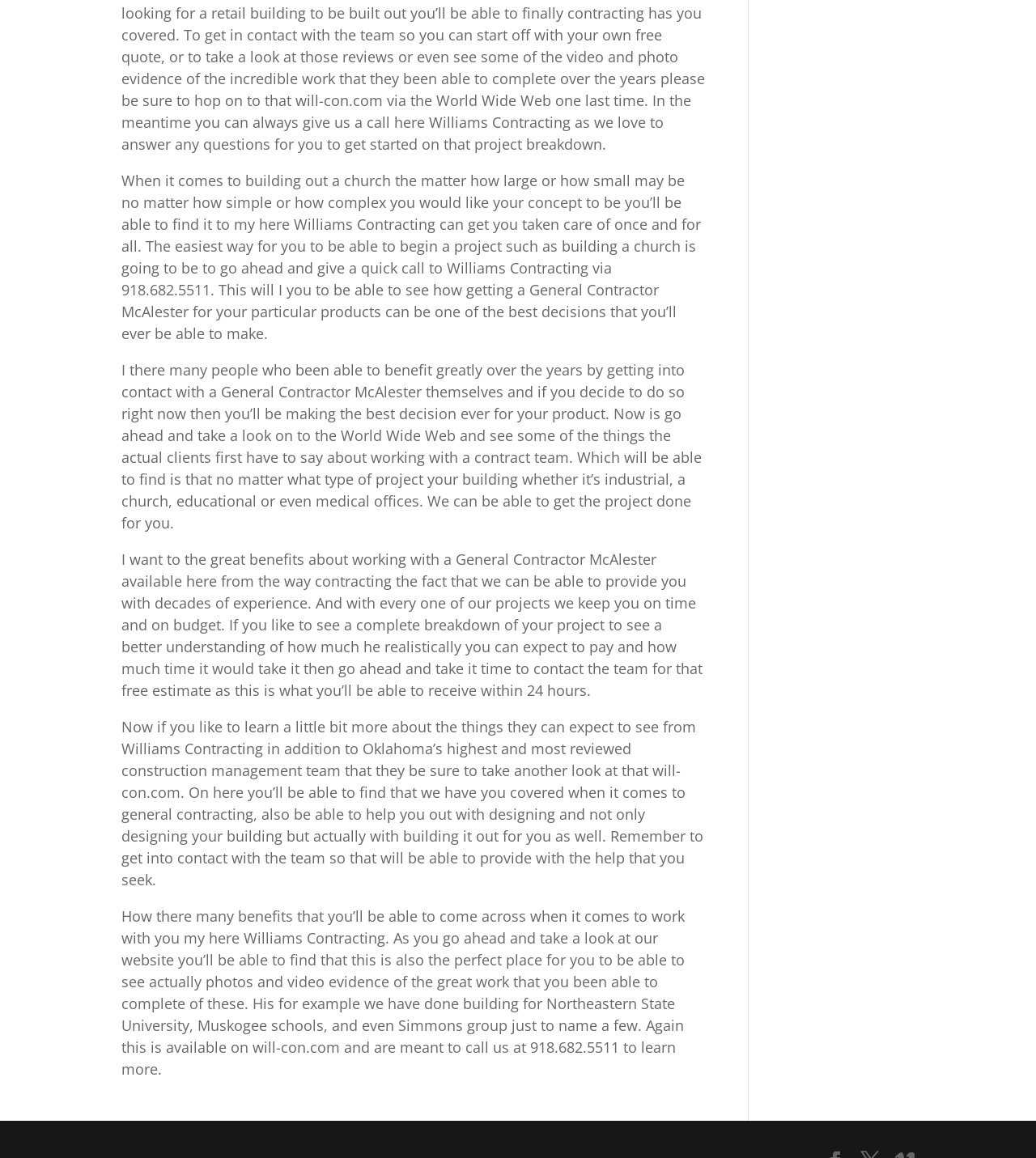Answer the following query concisely with a single word or phrase:
What can be found on the company's website?

Photos and video evidence of completed projects